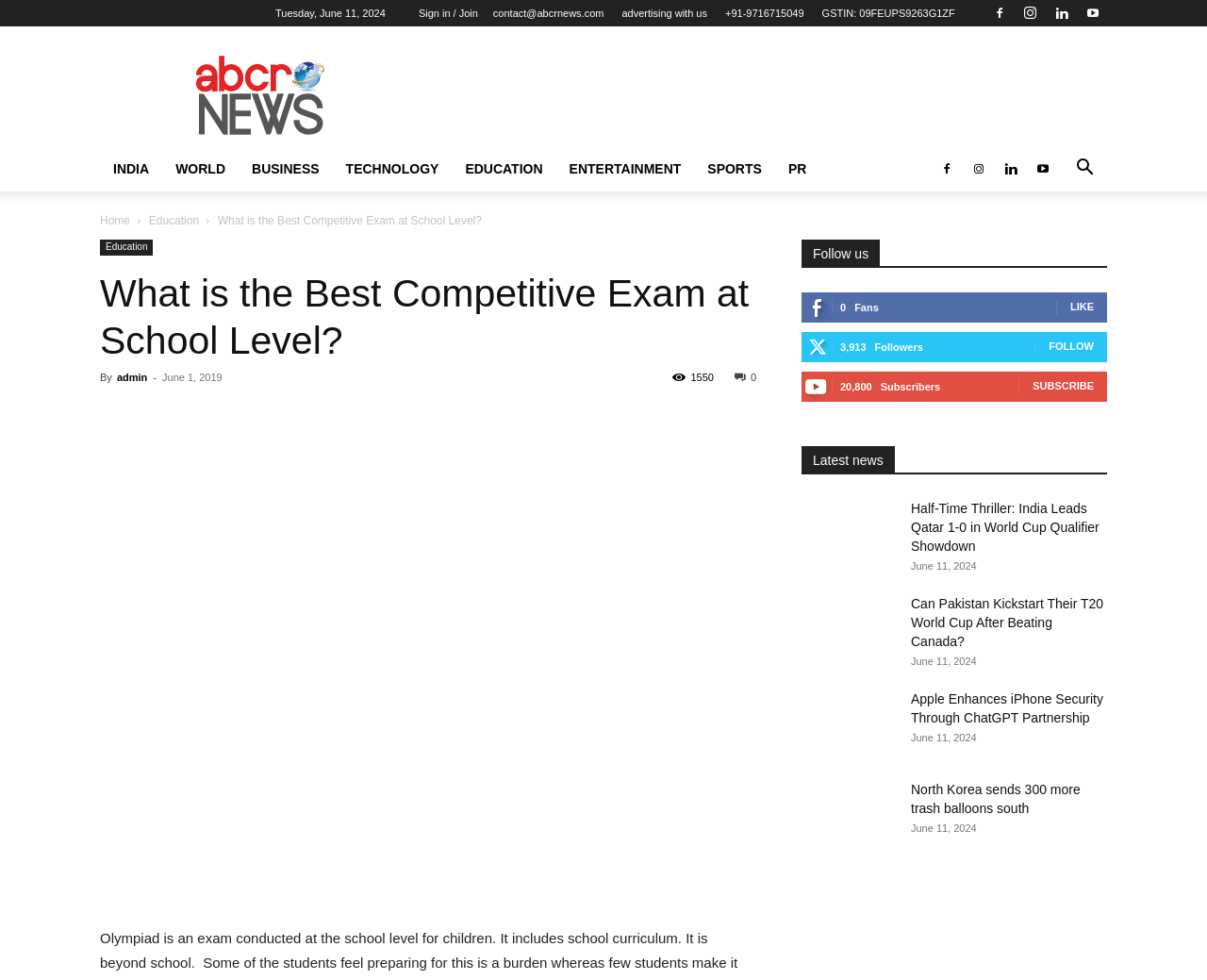Identify the bounding box coordinates for the element you need to click to achieve the following task: "Follow AbcrNews on social media". Provide the bounding box coordinates as four float numbers between 0 and 1, in the form [left, top, right, bottom].

[0.887, 0.307, 0.906, 0.319]